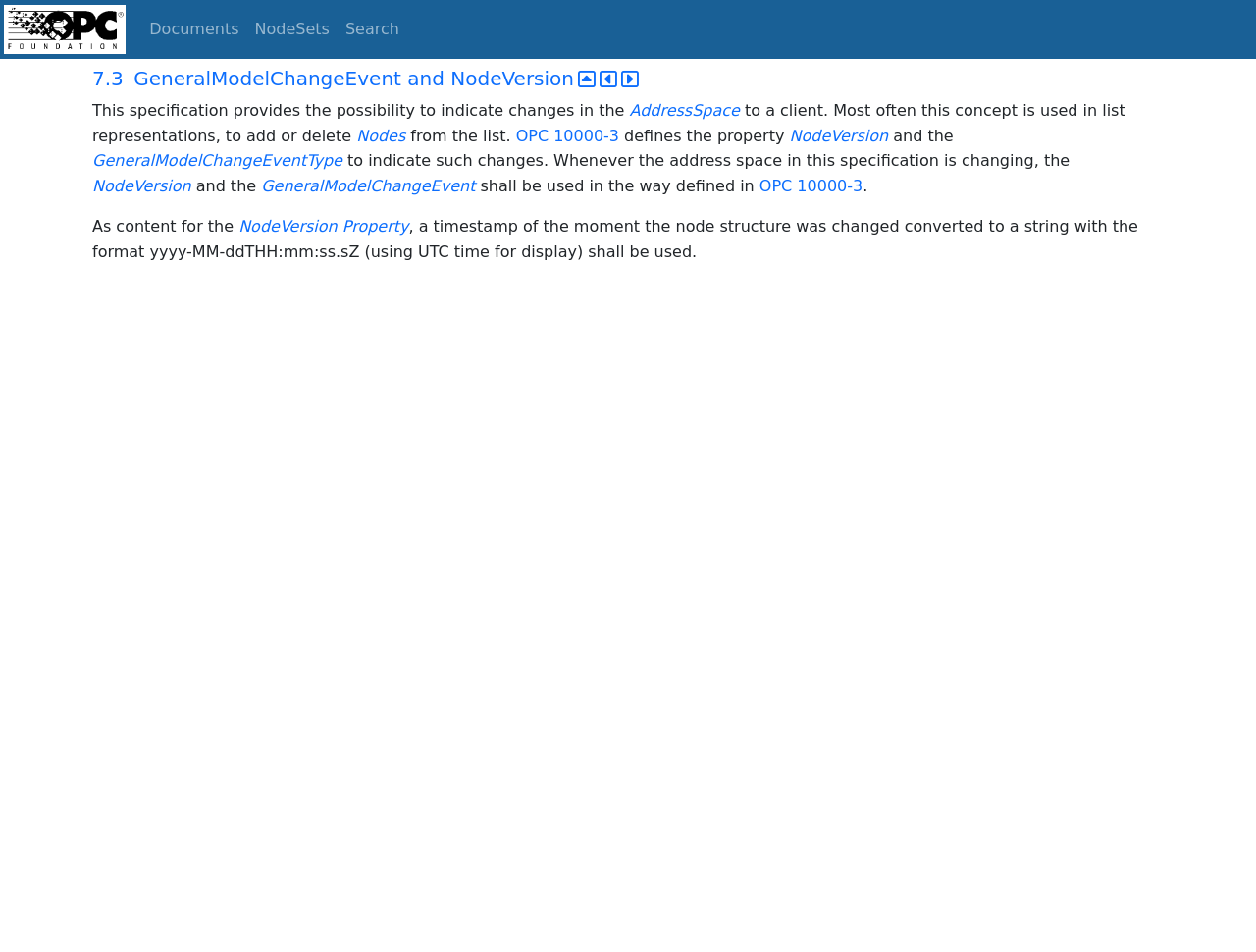Using the details in the image, give a detailed response to the question below:
What is the OPC Foundation?

The OPC Foundation is mentioned as a link on the webpage, but its purpose or description is not explicitly stated. It is likely an organization related to the machine tools and monitoring industry.